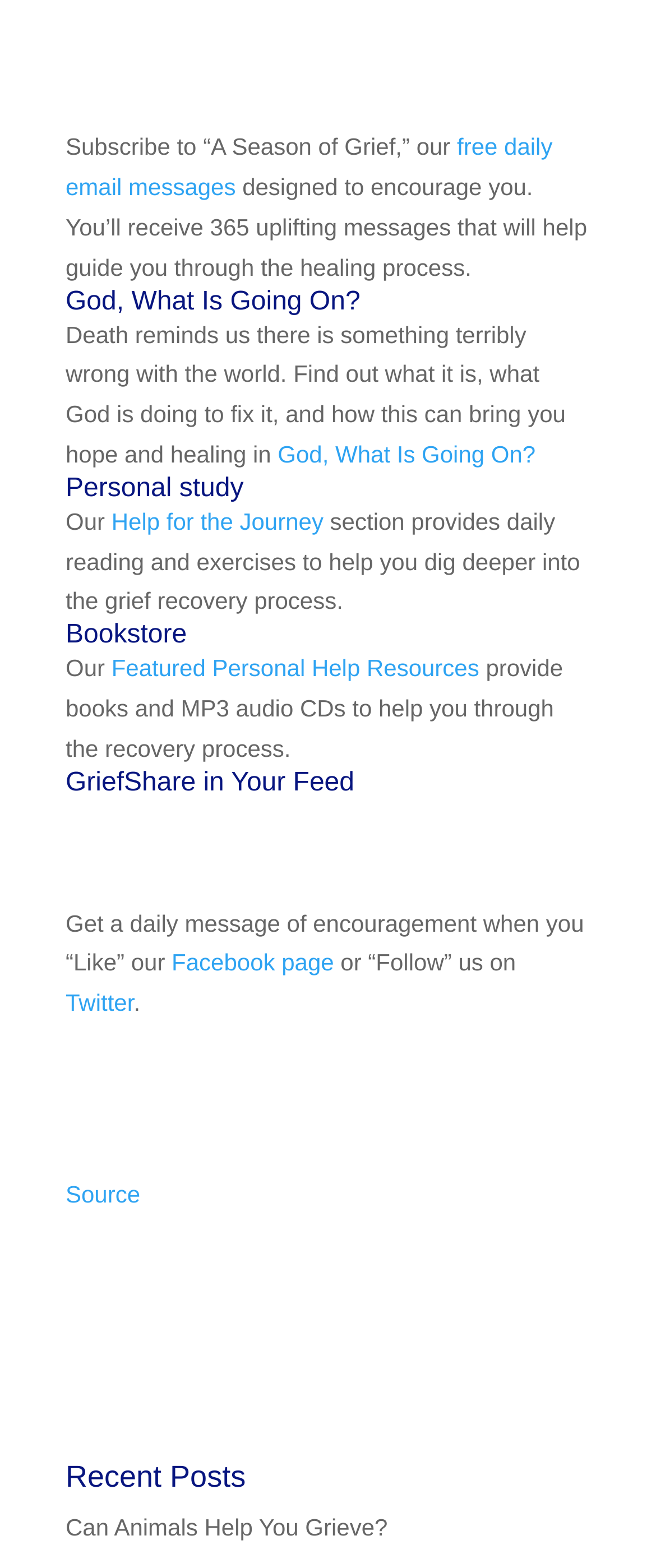What is the name of the daily email series?
Using the visual information, reply with a single word or short phrase.

A Season of Grief